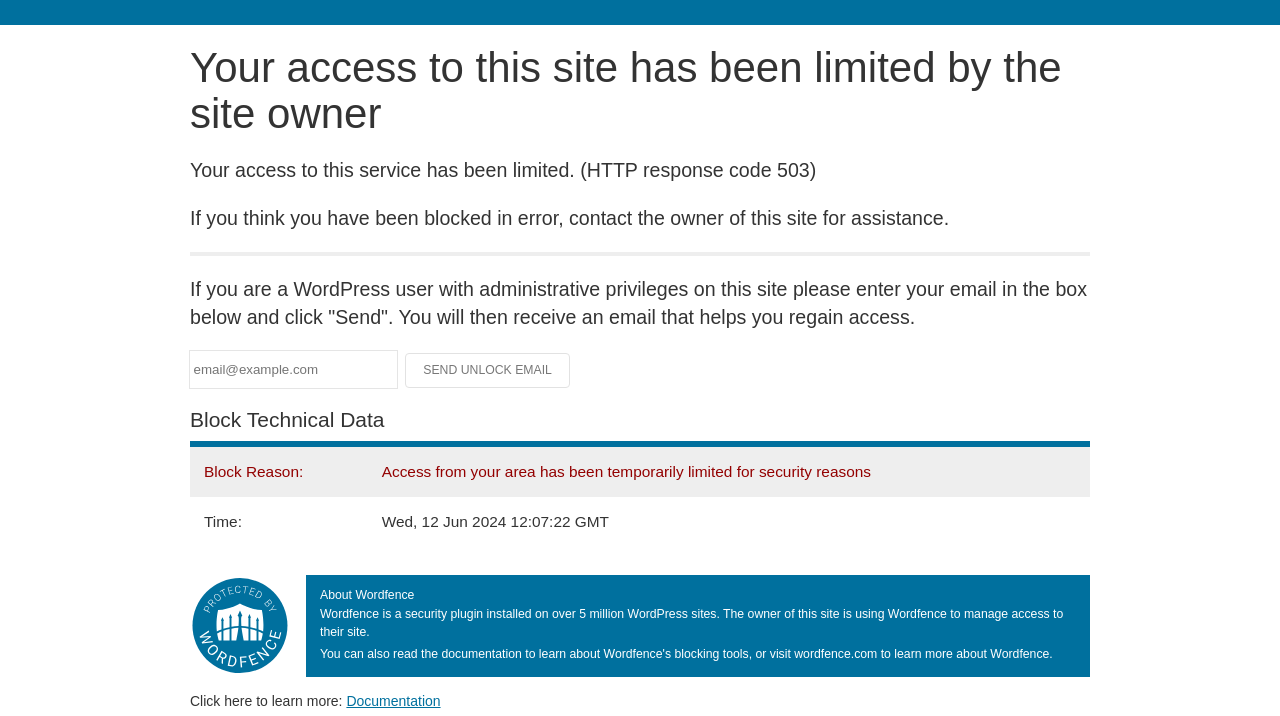Identify and provide the bounding box for the element described by: "name="email" placeholder="email@example.com"".

[0.148, 0.491, 0.31, 0.542]